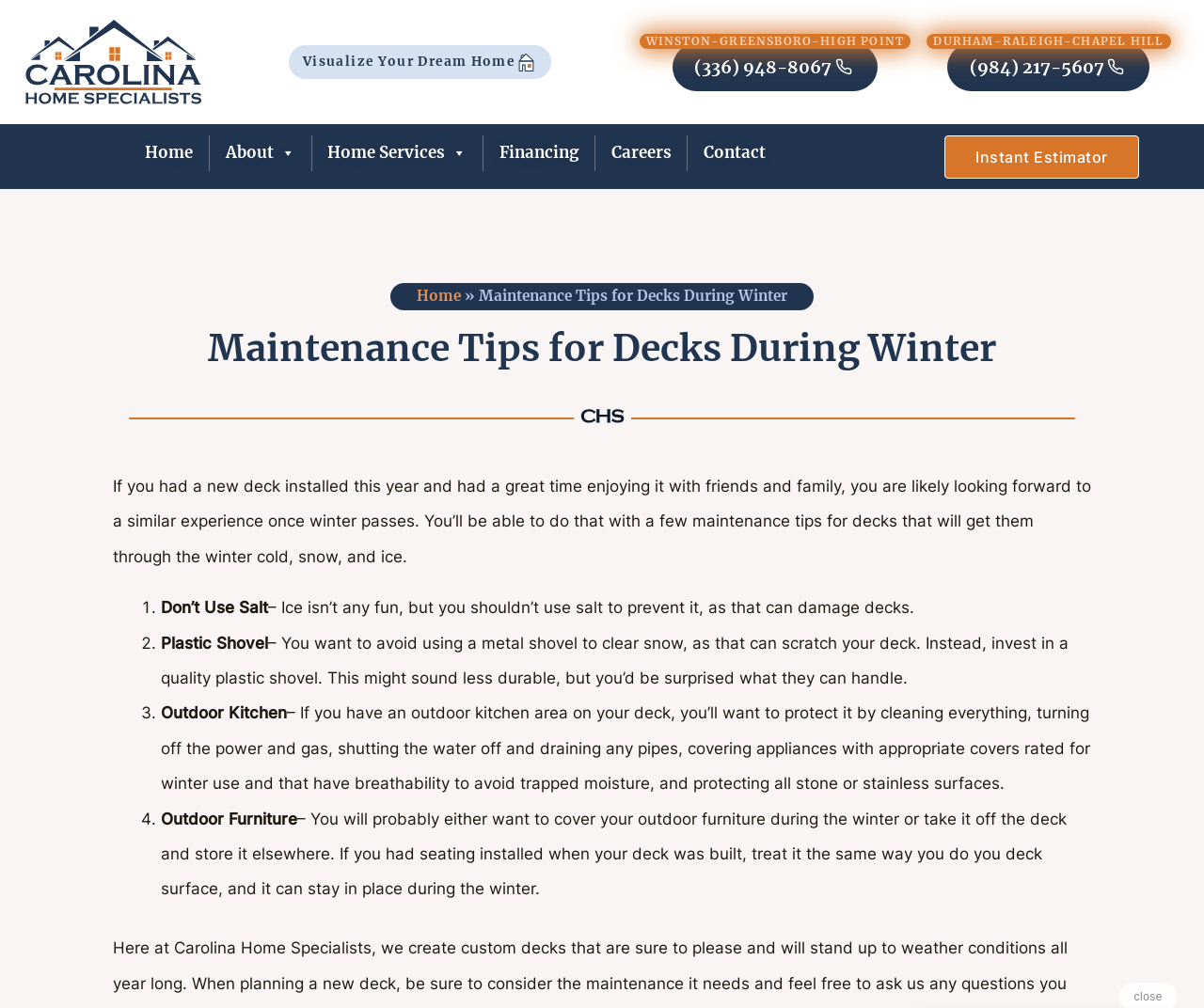Answer the question below with a single word or a brief phrase: 
What is the alternative to using salt to prevent ice on decks?

None